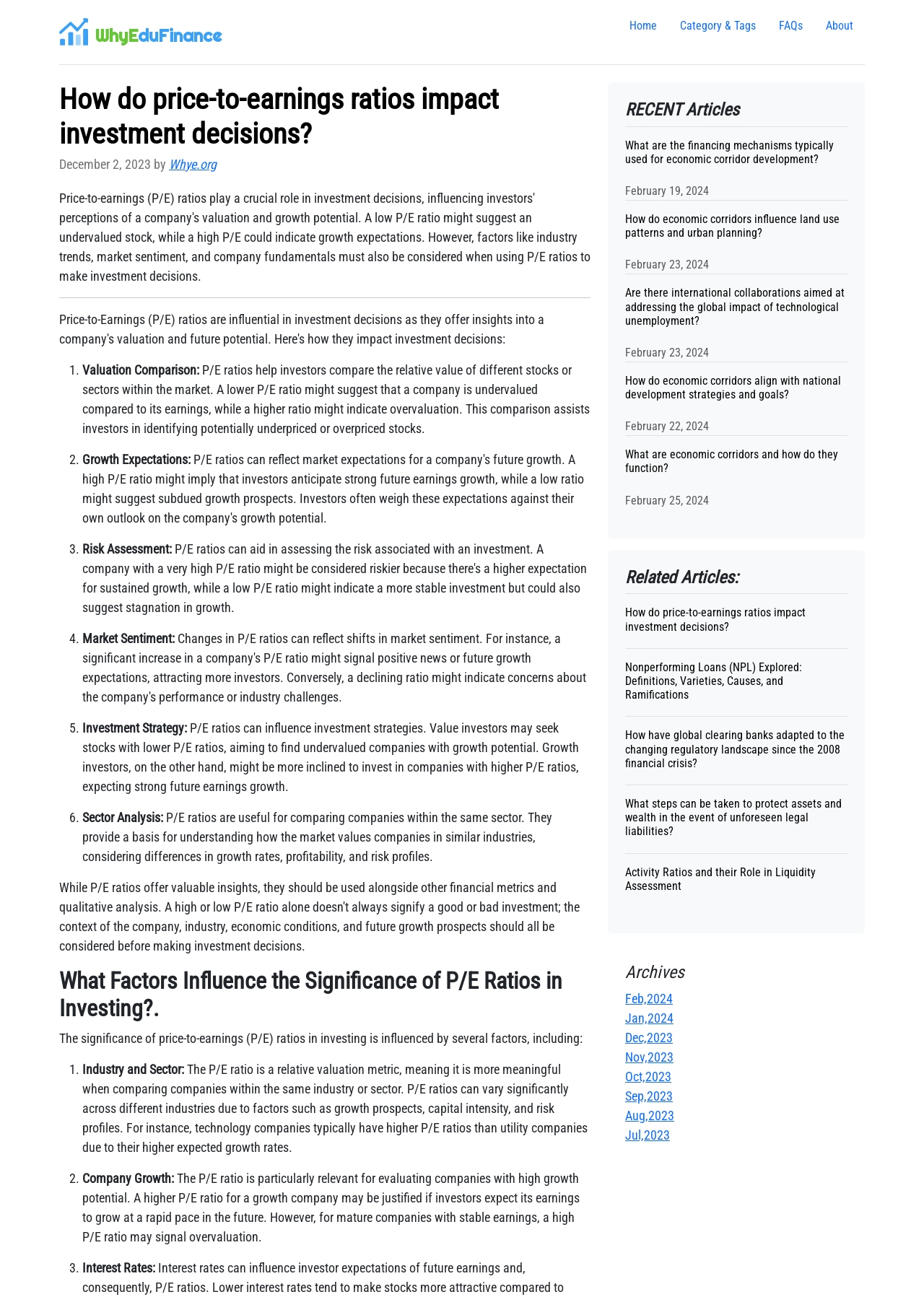Answer the question with a single word or phrase: 
What is the main topic of this webpage?

P/E ratios